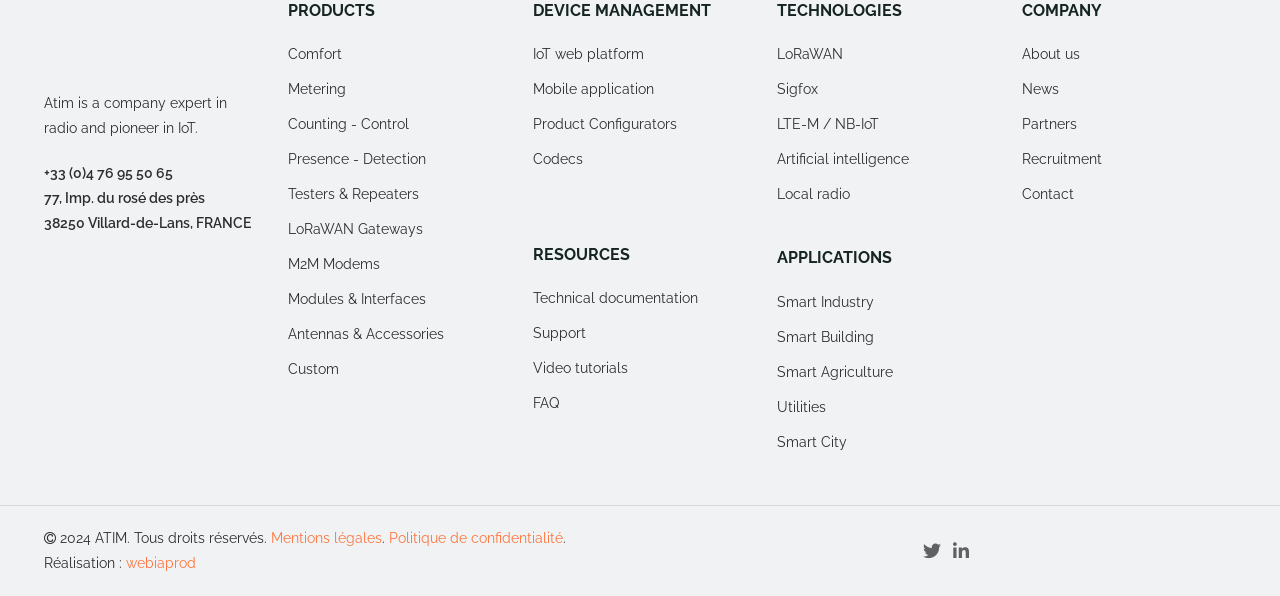Please identify the bounding box coordinates of the clickable region that I should interact with to perform the following instruction: "Click on the 'Comfort' link". The coordinates should be expressed as four float numbers between 0 and 1, i.e., [left, top, right, bottom].

[0.225, 0.071, 0.393, 0.13]